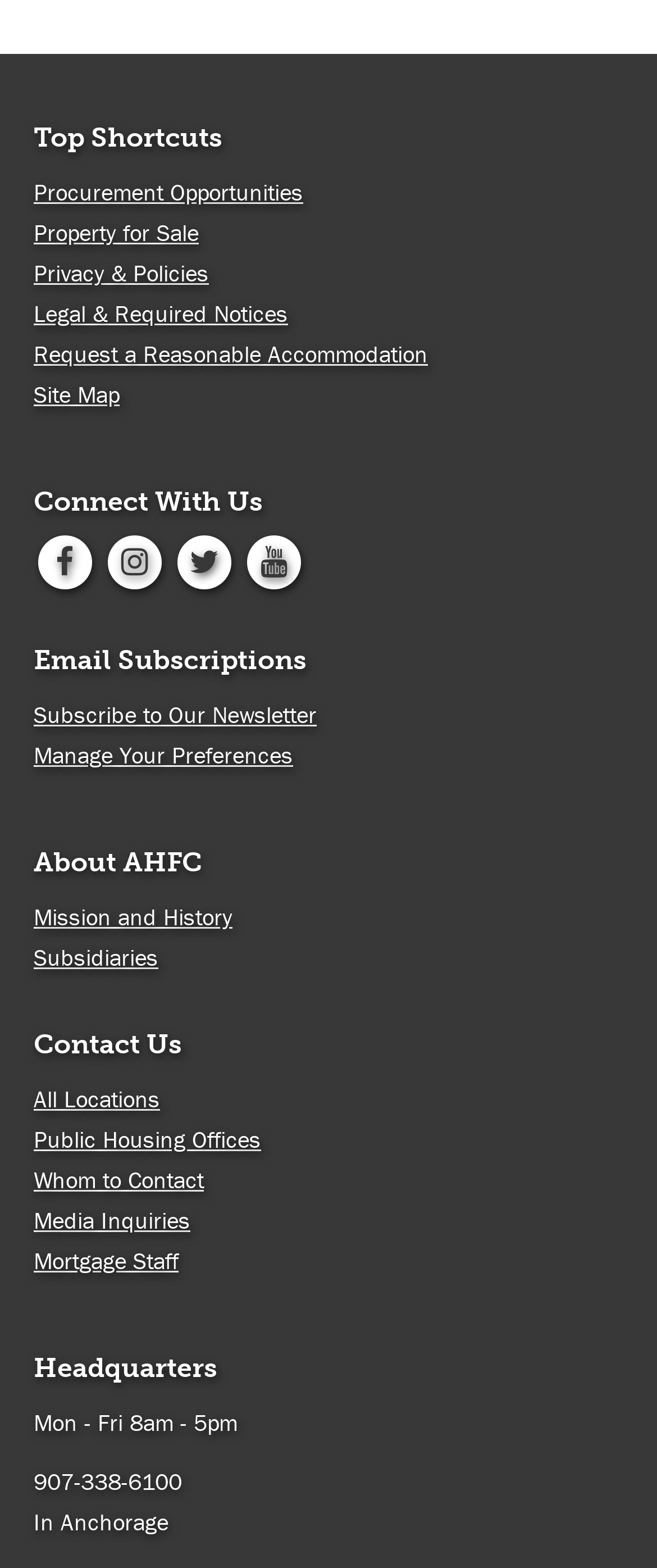Find and provide the bounding box coordinates for the UI element described here: "Subscribe to Our Newsletter". The coordinates should be given as four float numbers between 0 and 1: [left, top, right, bottom].

[0.051, 0.447, 0.482, 0.466]